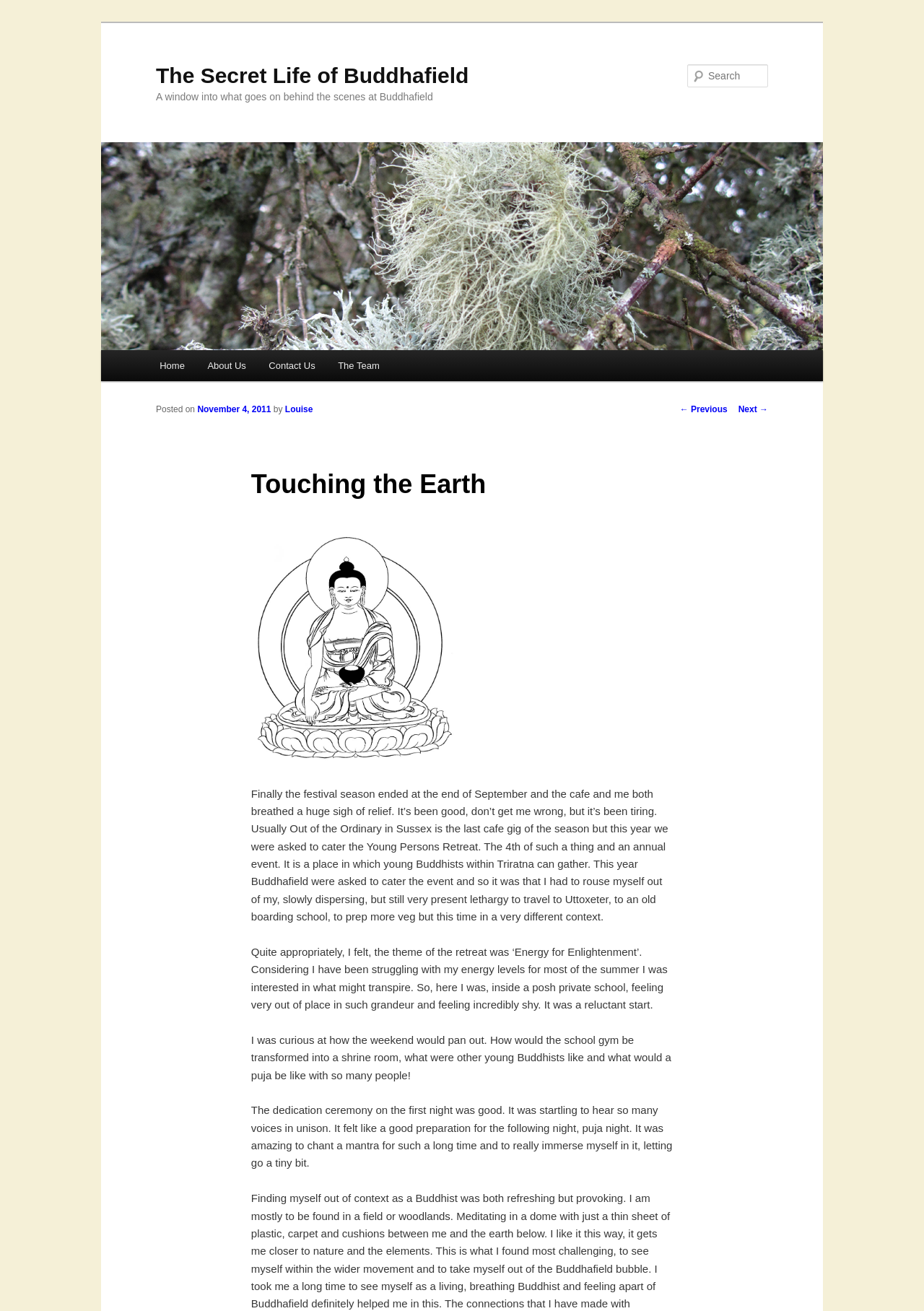Locate the heading on the webpage and return its text.

The Secret Life of Buddhafield